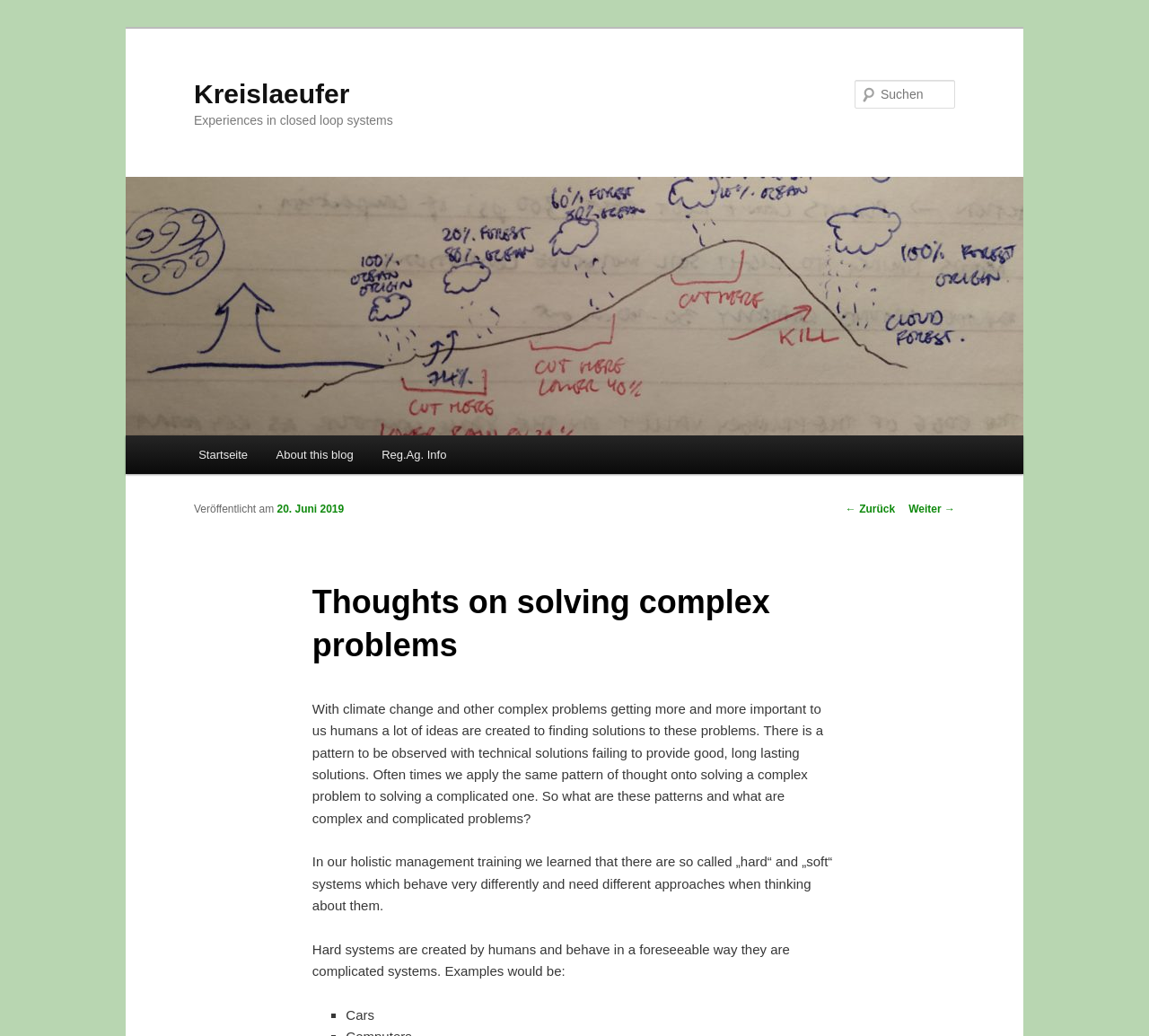What is the topic of the blog post?
Use the information from the screenshot to give a comprehensive response to the question.

The topic of the blog post can be inferred from the heading element 'Thoughts on solving complex problems' which is a child of the HeaderAsNonLandmark element.